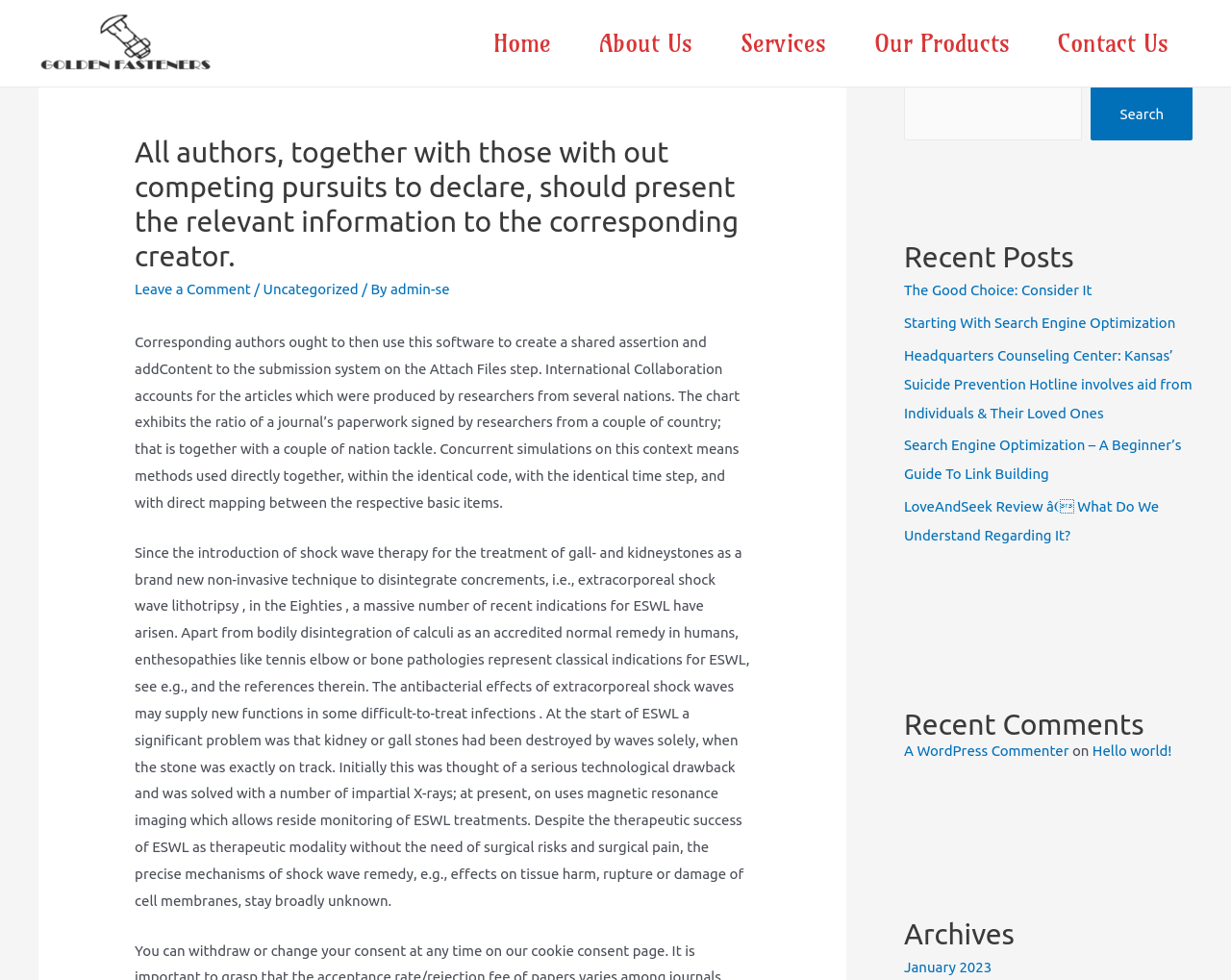Please identify the bounding box coordinates of the element I need to click to follow this instruction: "View the 'Archives'".

[0.734, 0.934, 0.969, 0.972]